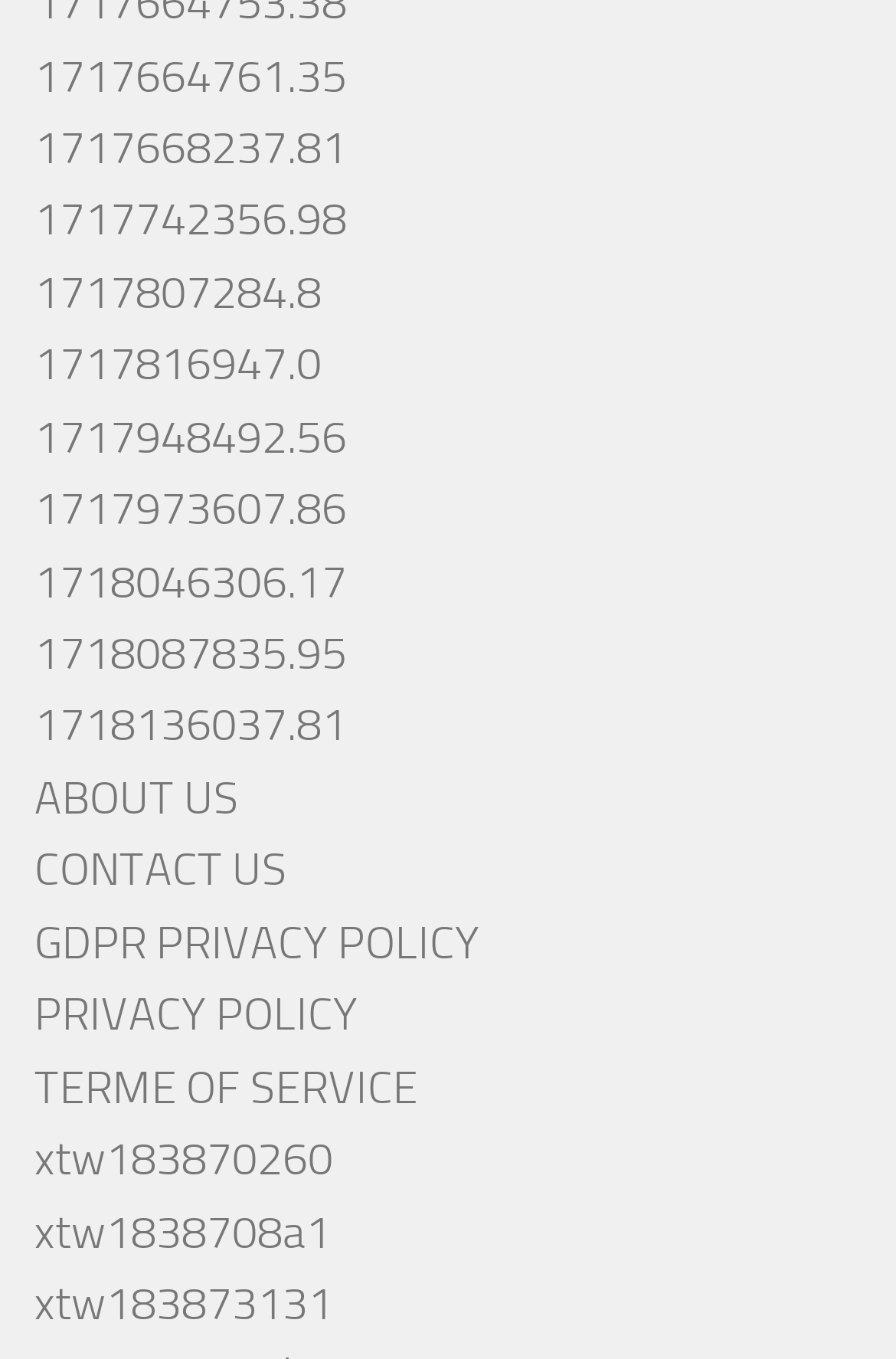Locate and provide the bounding box coordinates for the HTML element that matches this description: "business".

None